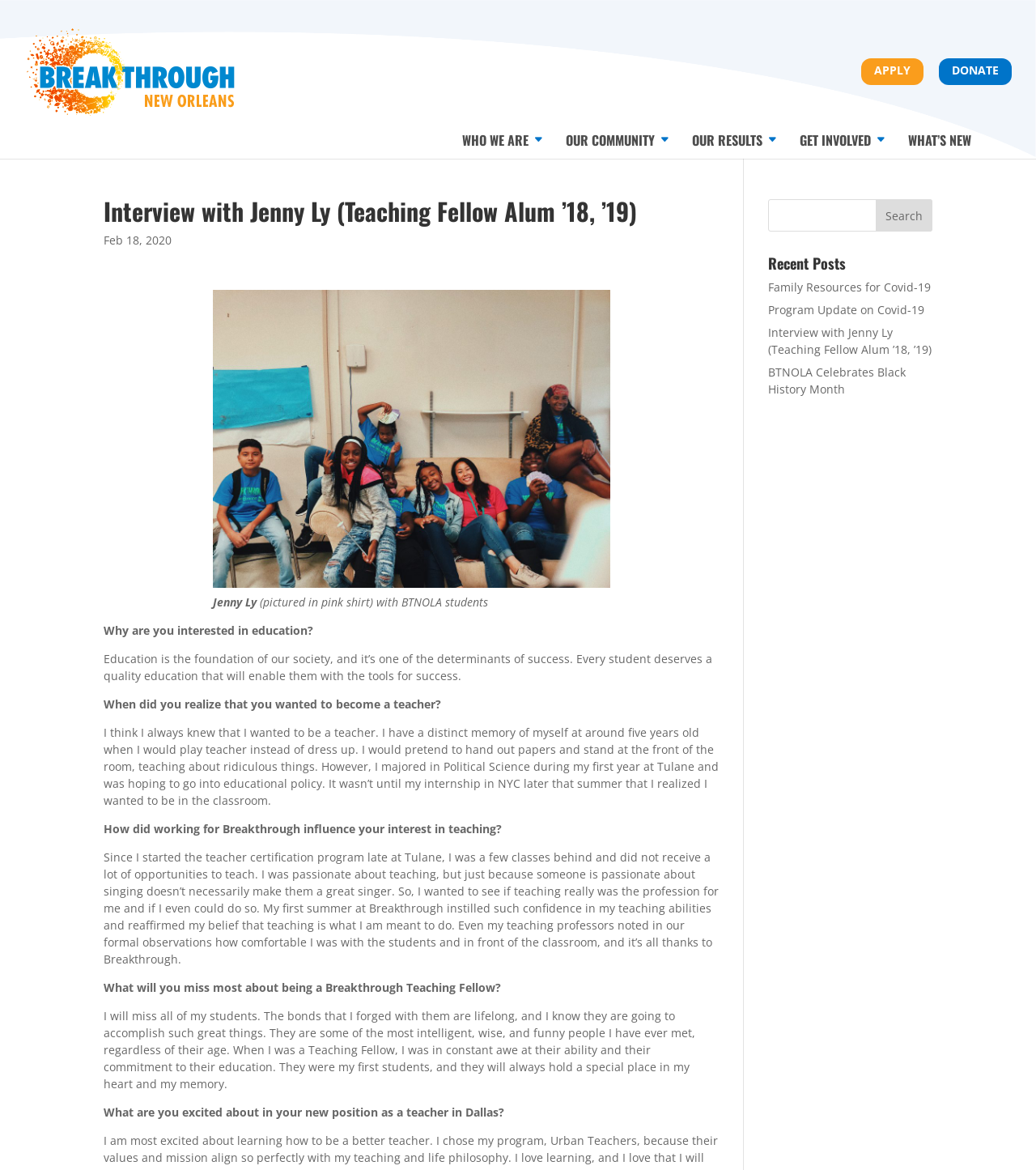Can you look at the image and give a comprehensive answer to the question:
What is the profession of the person being interviewed?

The answer can be inferred from the text, which mentions Jenny Ly's experience as a Teaching Fellow and her current position as a teacher in Dallas.